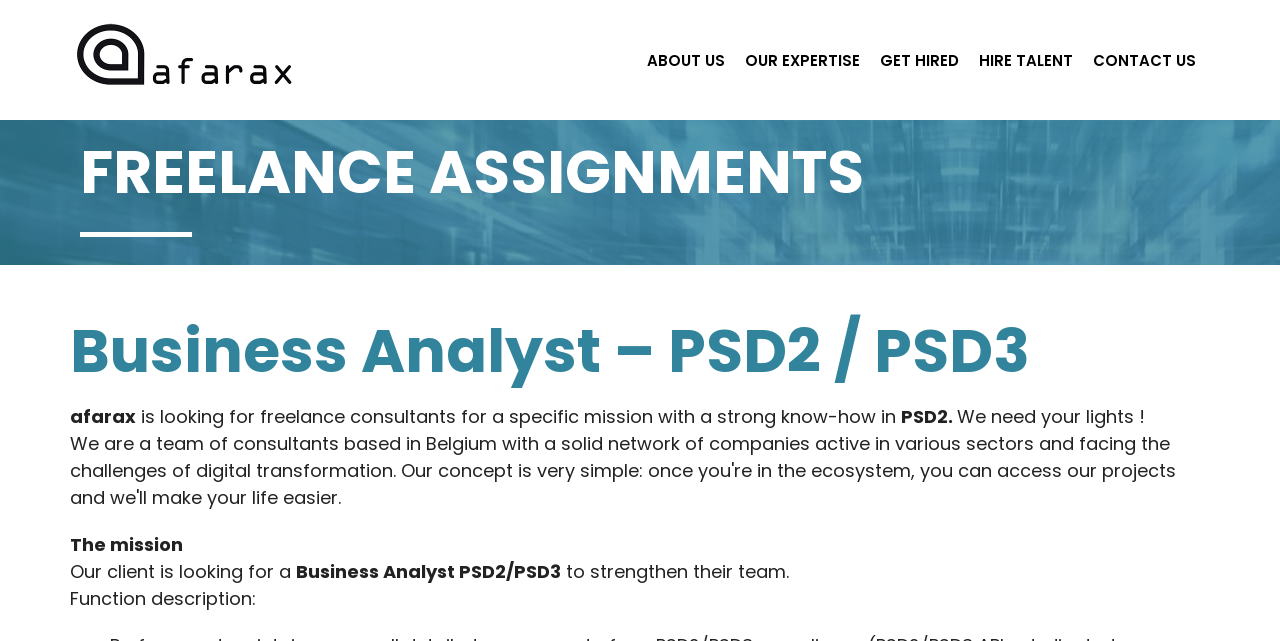Find the bounding box of the UI element described as follows: "Our expertise".

[0.574, 0.055, 0.68, 0.132]